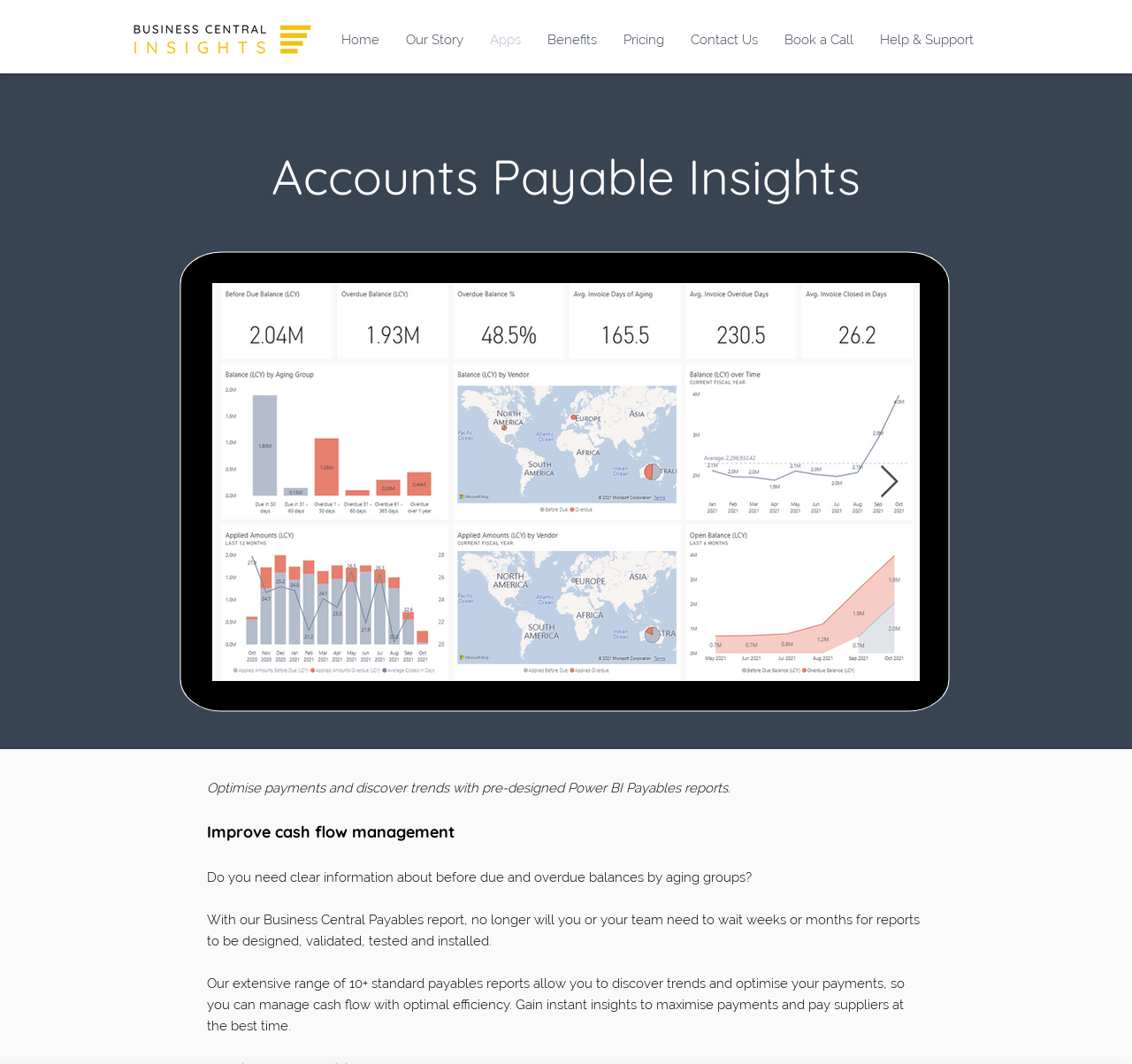How many standard payables reports are available?
Based on the screenshot, give a detailed explanation to answer the question.

The webpage mentions that there are 10 or more standard payables reports available, which can be used to discover trends and optimize payments.